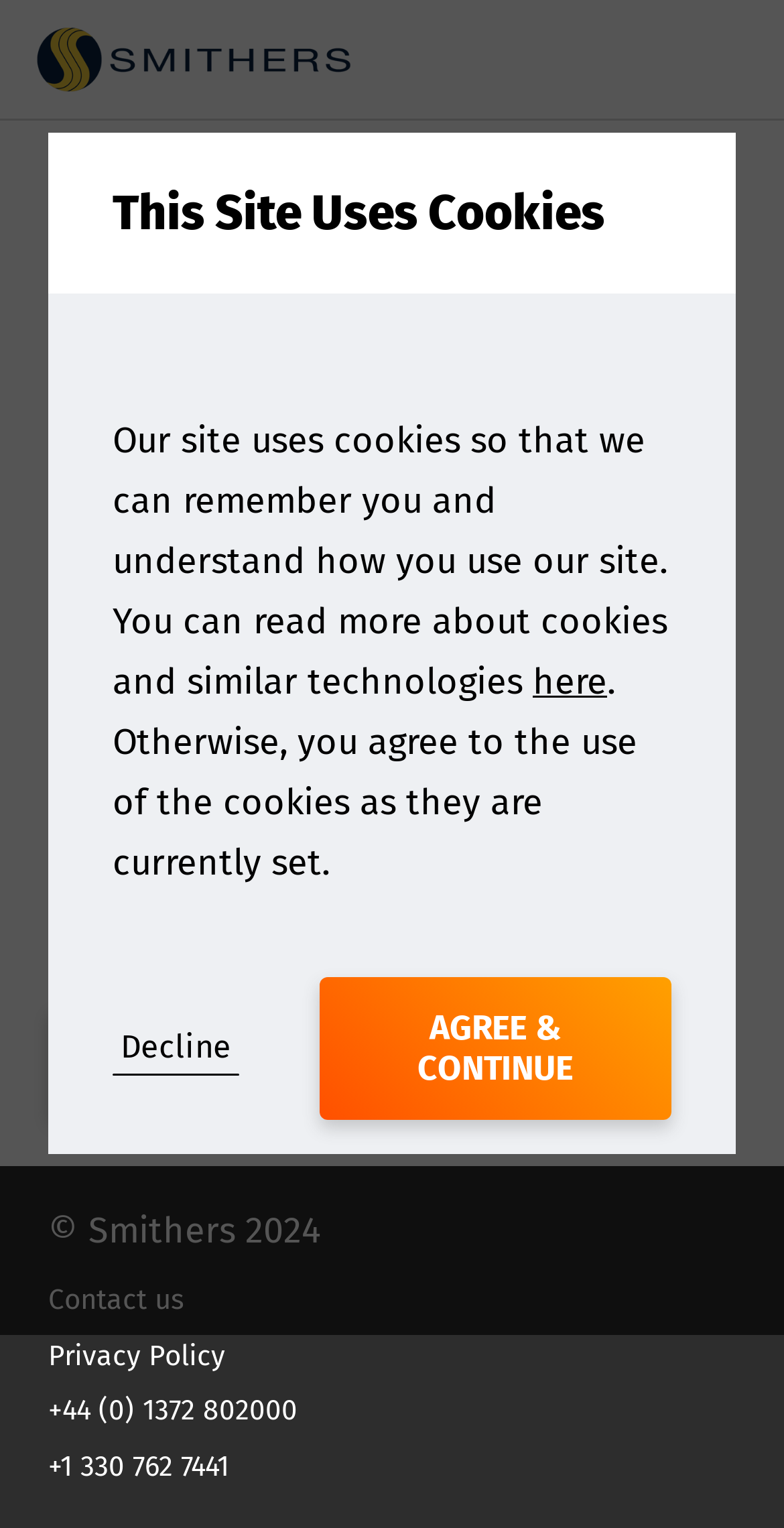Locate and provide the bounding box coordinates for the HTML element that matches this description: "+44 (0) 1372 802000".

[0.062, 0.912, 0.379, 0.935]